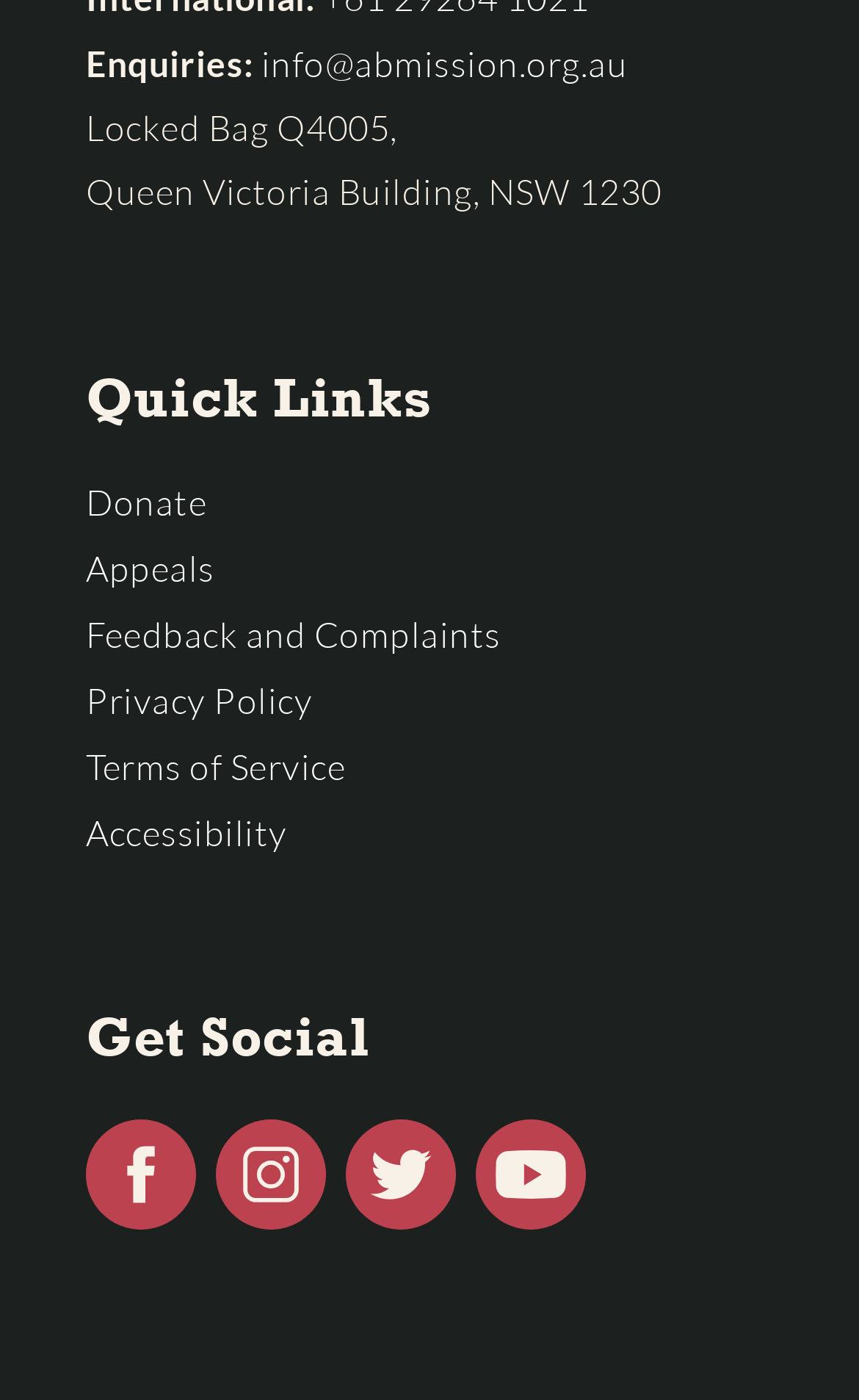Please identify the bounding box coordinates of the clickable area that will allow you to execute the instruction: "Check the Privacy Policy".

[0.1, 0.485, 0.364, 0.516]